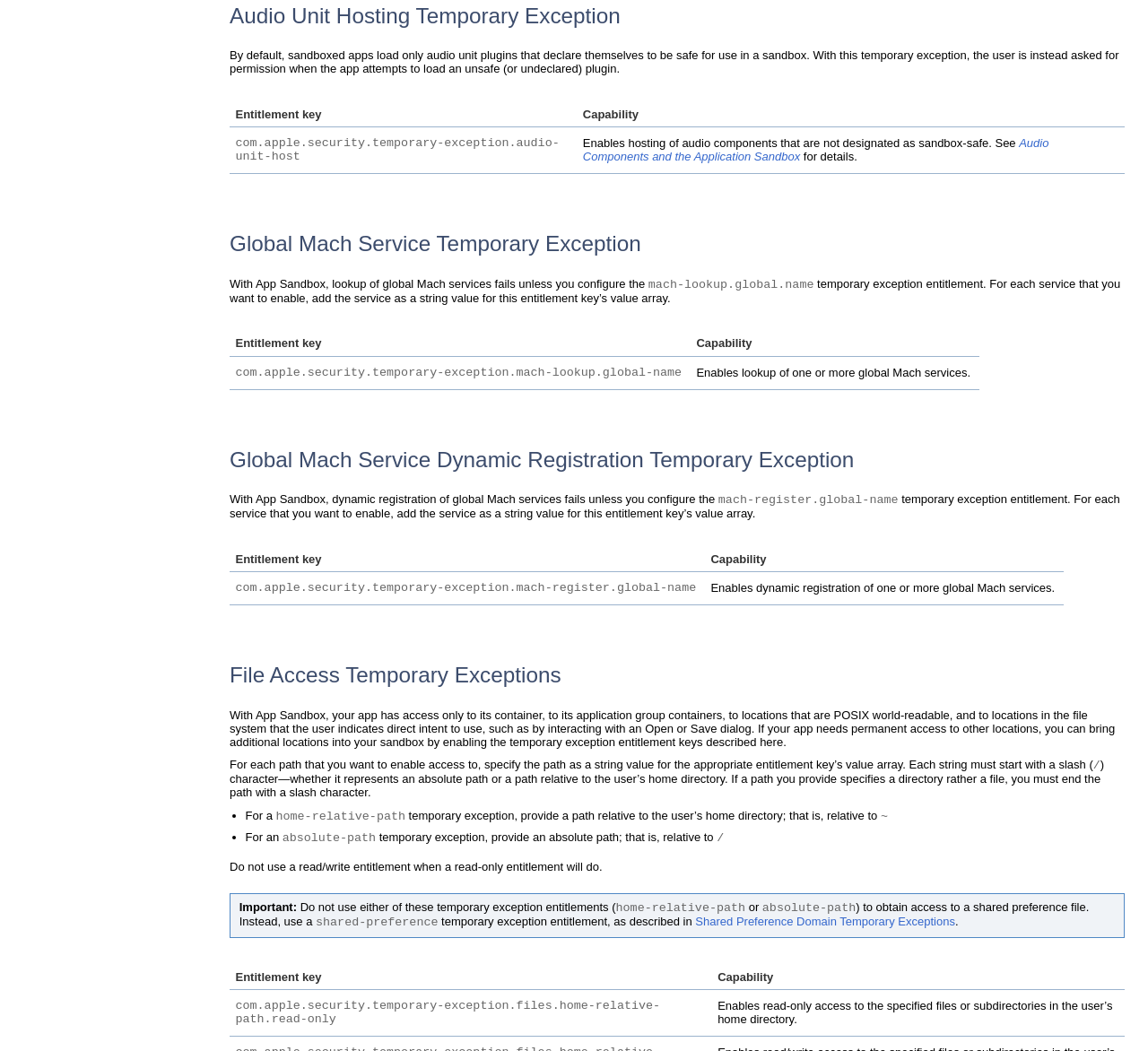What is the purpose of the 'home-relative-path' temporary exception?
Please provide a detailed and thorough answer to the question.

The 'home-relative-path' temporary exception is used to enable access to files or subdirectories in the user’s home directory. This is mentioned in the section 'File Access Temporary Exceptions' where it explains how to specify paths for this exception.